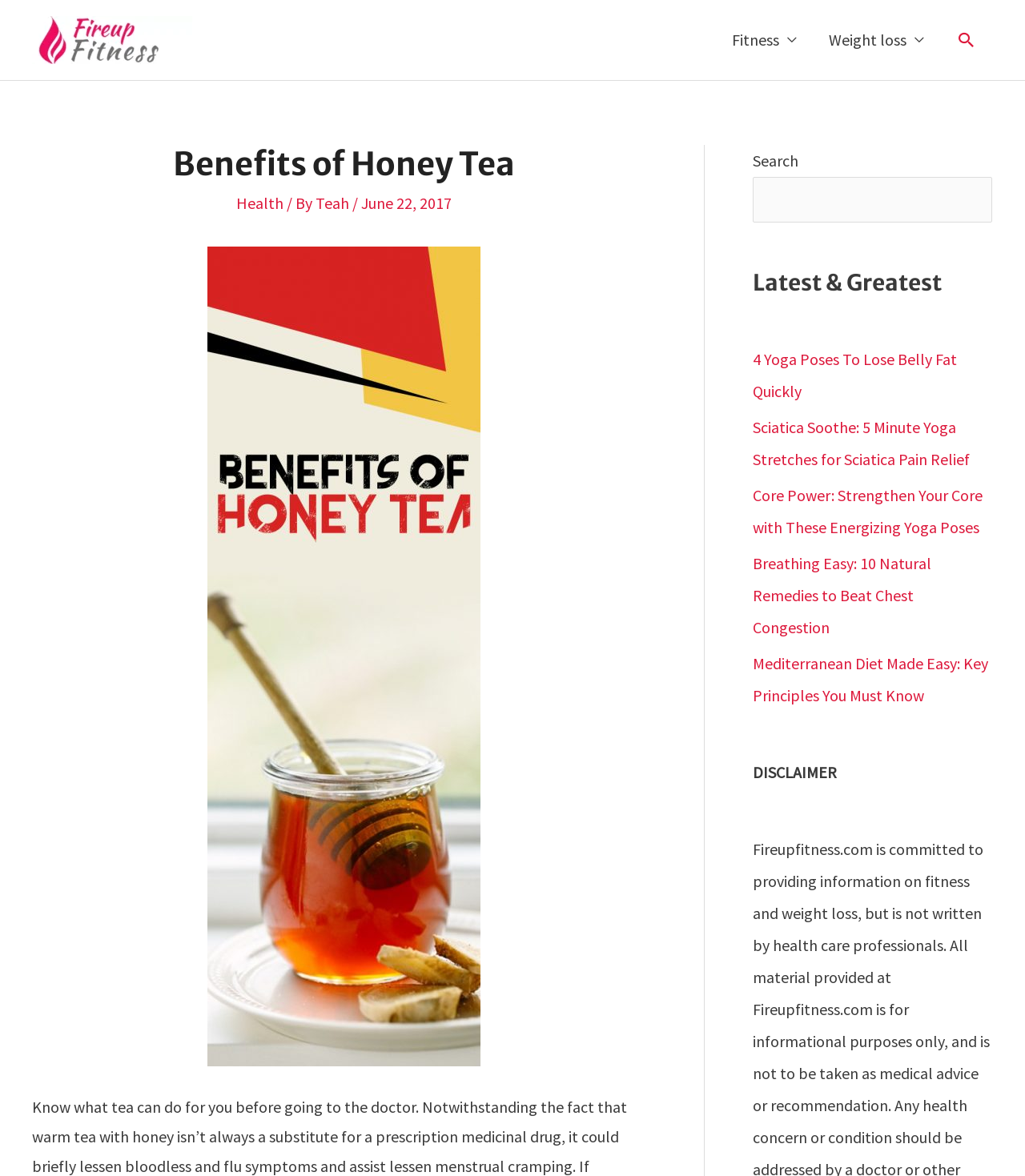Give a comprehensive overview of the webpage, including key elements.

The webpage is about the benefits of honey tea, with a focus on its health advantages. At the top left, there is a link to the website "FireupFitness.com" accompanied by an image of the same name. Below this, there is a navigation menu with links to "Fitness", "Weight loss", and a search icon.

The main content of the page is divided into sections. The first section has a heading "Benefits of Honey Tea" and is followed by a brief description of the article, including the author "Teah" and the date "June 22, 2017". 

To the right of the main content, there are three complementary sections. The first section has a search bar with a label "Search". The second section is headed "Latest & Greatest". The third section lists five articles with links, including "4 Yoga Poses To Lose Belly Fat Quickly", "Sciatica Soothe: 5 Minute Yoga Stretches for Sciatica Pain Relief", and others. These articles appear to be related to health and fitness.

At the bottom right, there is a disclaimer section with the heading "DISCLAIMER".